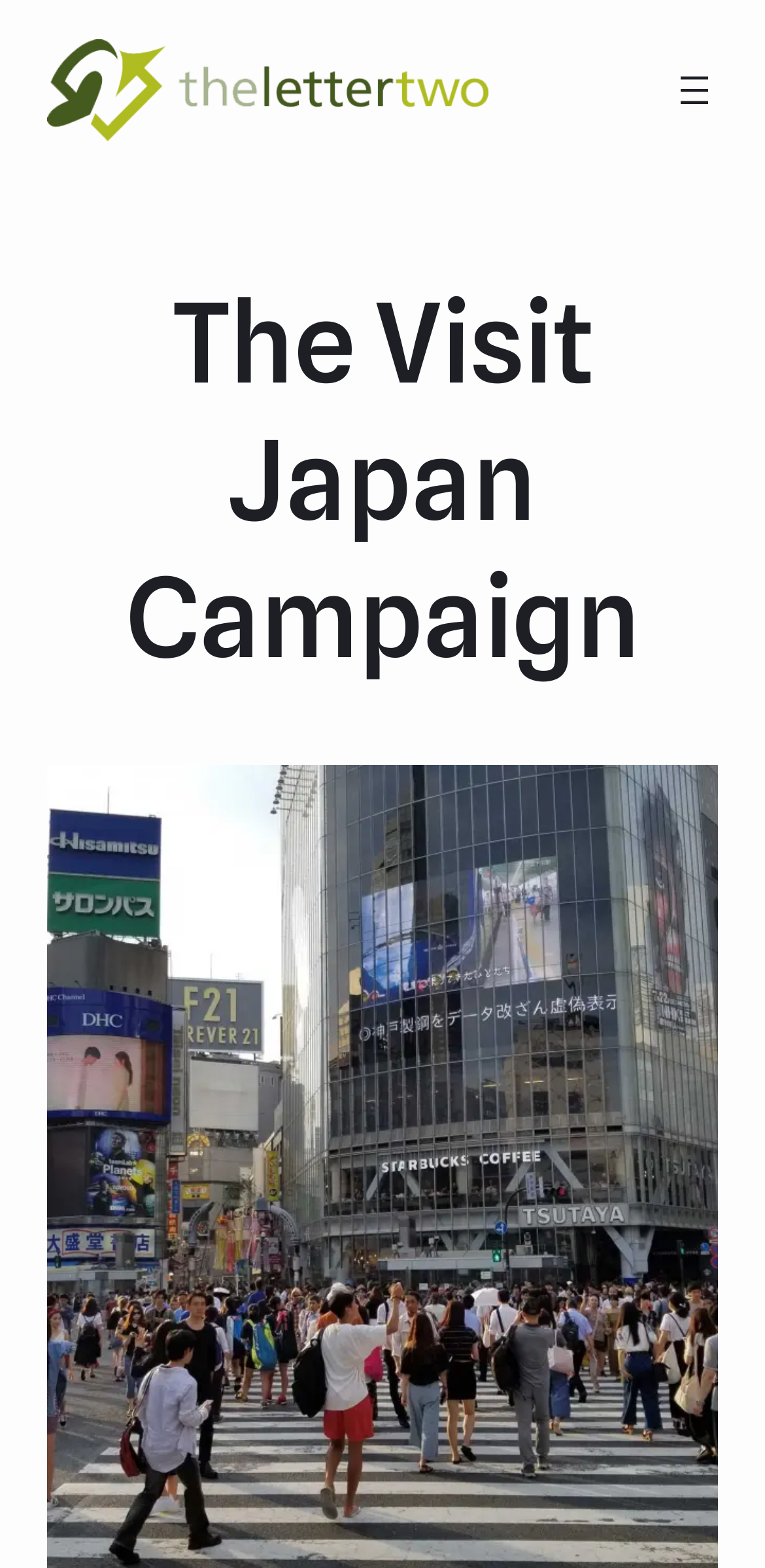Find the bounding box of the element with the following description: "alt="Ken Yeung"". The coordinates must be four float numbers between 0 and 1, formatted as [left, top, right, bottom].

[0.062, 0.025, 0.638, 0.09]